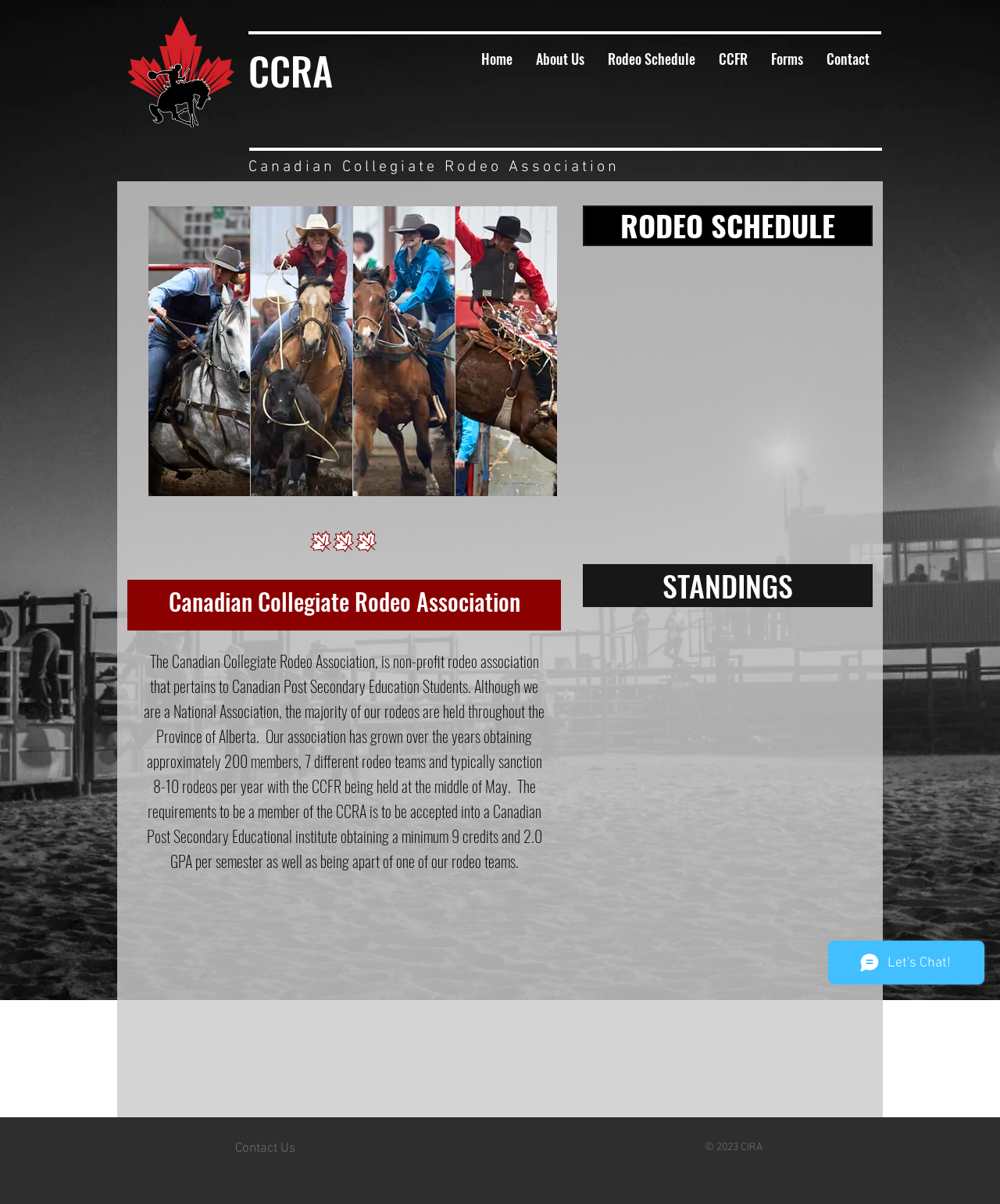Please determine the bounding box coordinates of the element to click on in order to accomplish the following task: "Check the Rodeo Schedule". Ensure the coordinates are four float numbers ranging from 0 to 1, i.e., [left, top, right, bottom].

[0.583, 0.171, 0.873, 0.204]